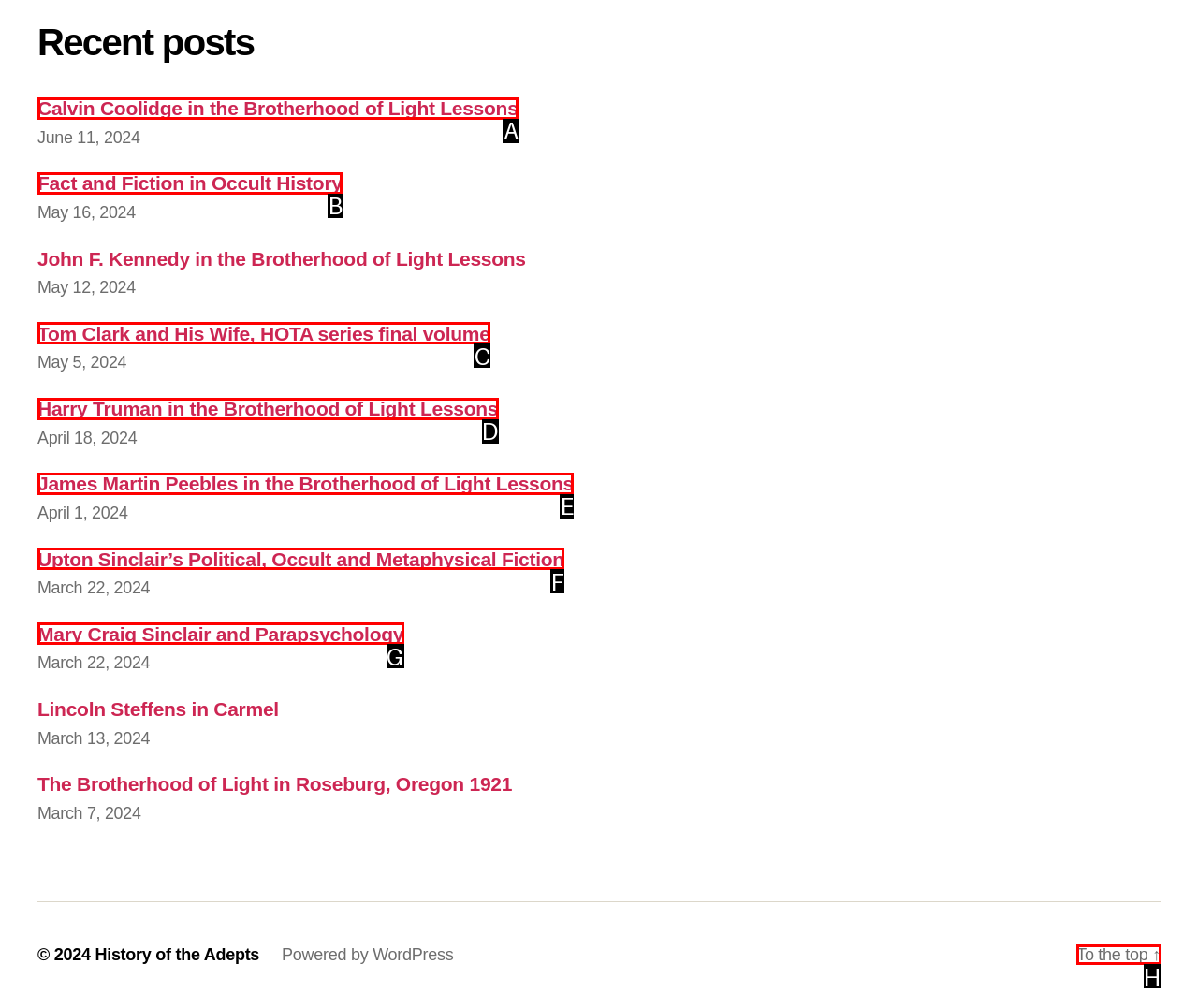Find the UI element described as: Gaming
Reply with the letter of the appropriate option.

None